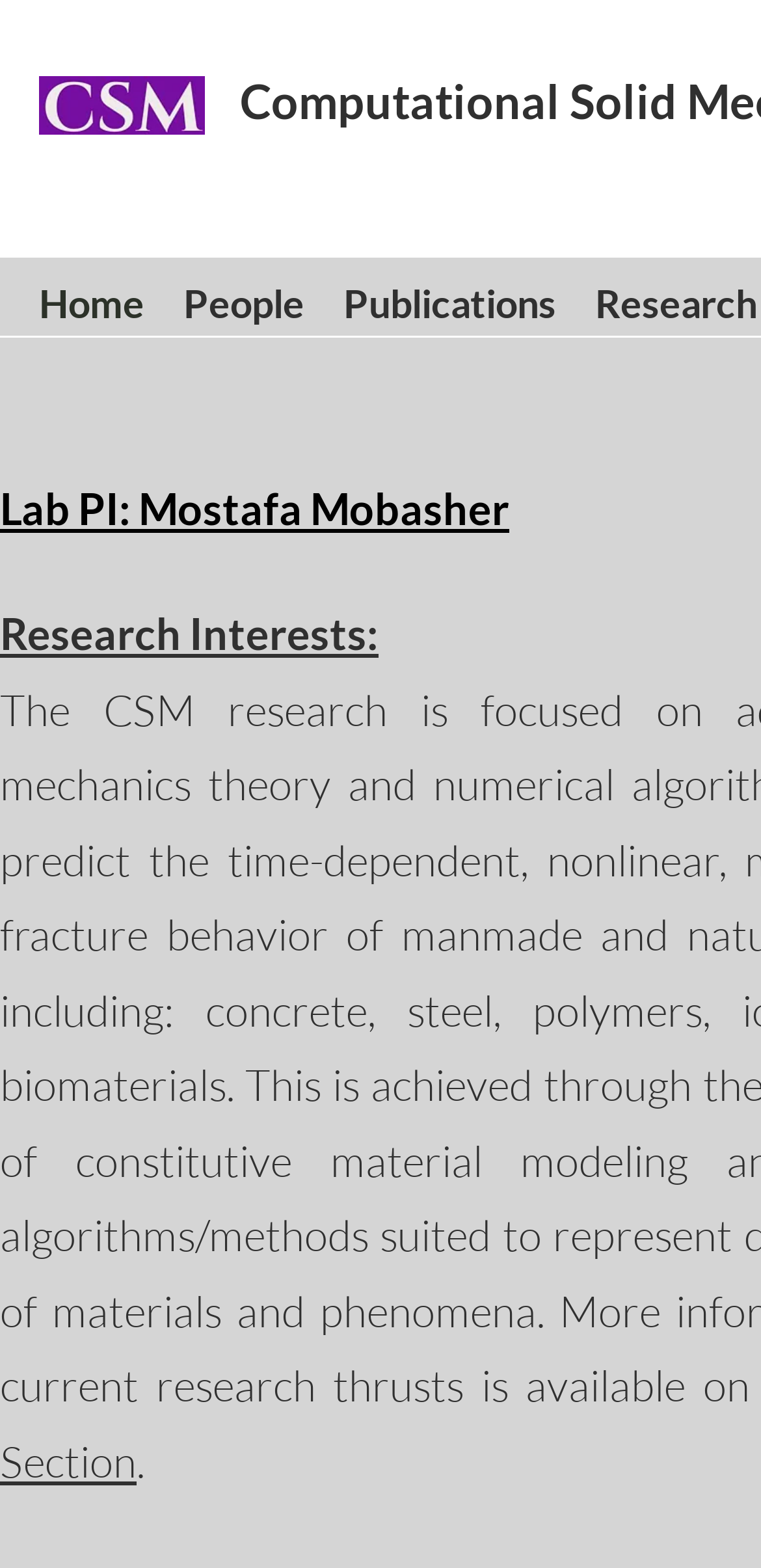What is the research interest section title?
Look at the image and provide a detailed response to the question.

I found this answer by looking at the StaticText element 'Research Interests:' which is located below the main navigation links.